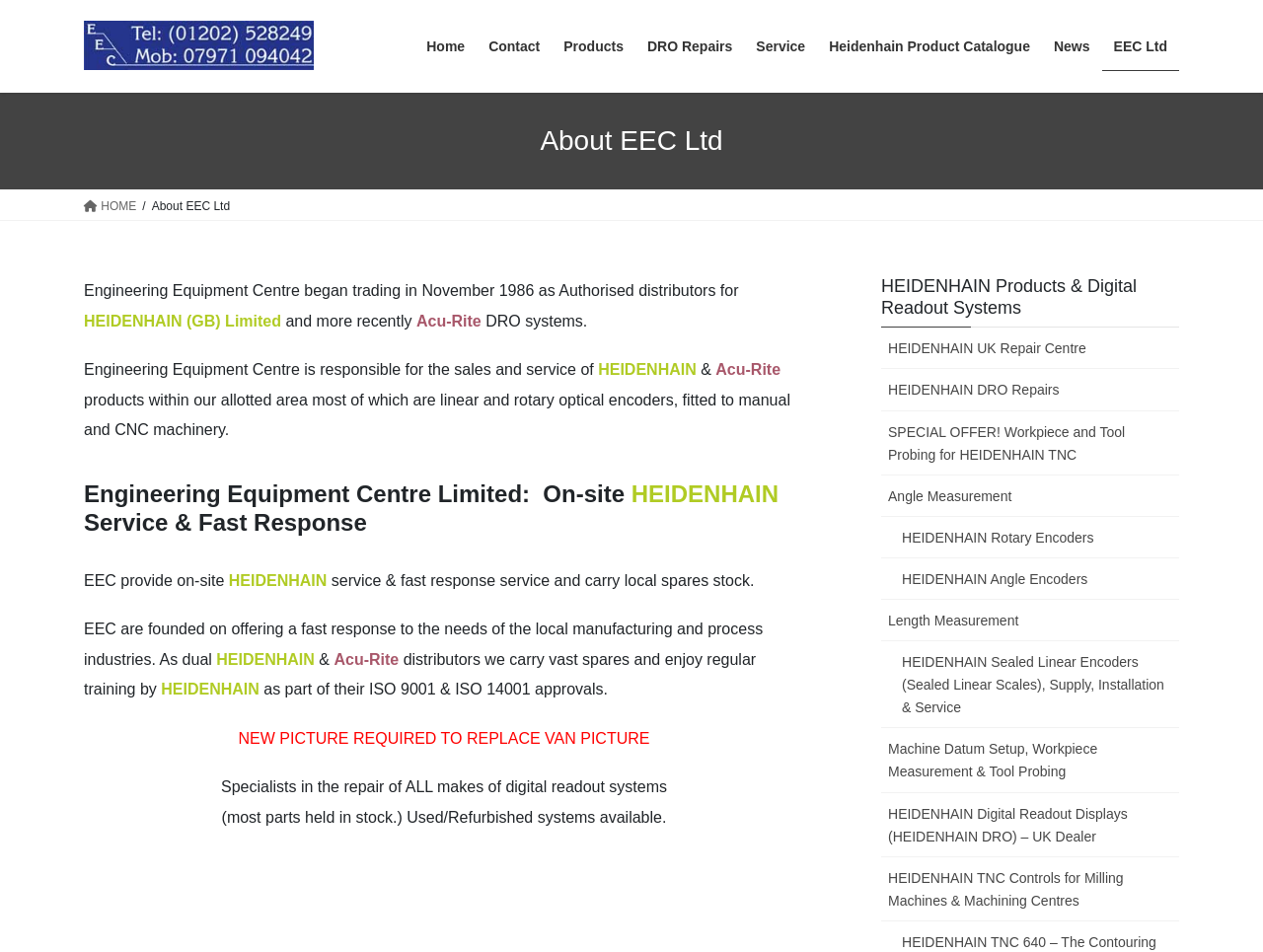What is the focus of EEC's on-site service?
Refer to the screenshot and answer in one word or phrase.

Fast response